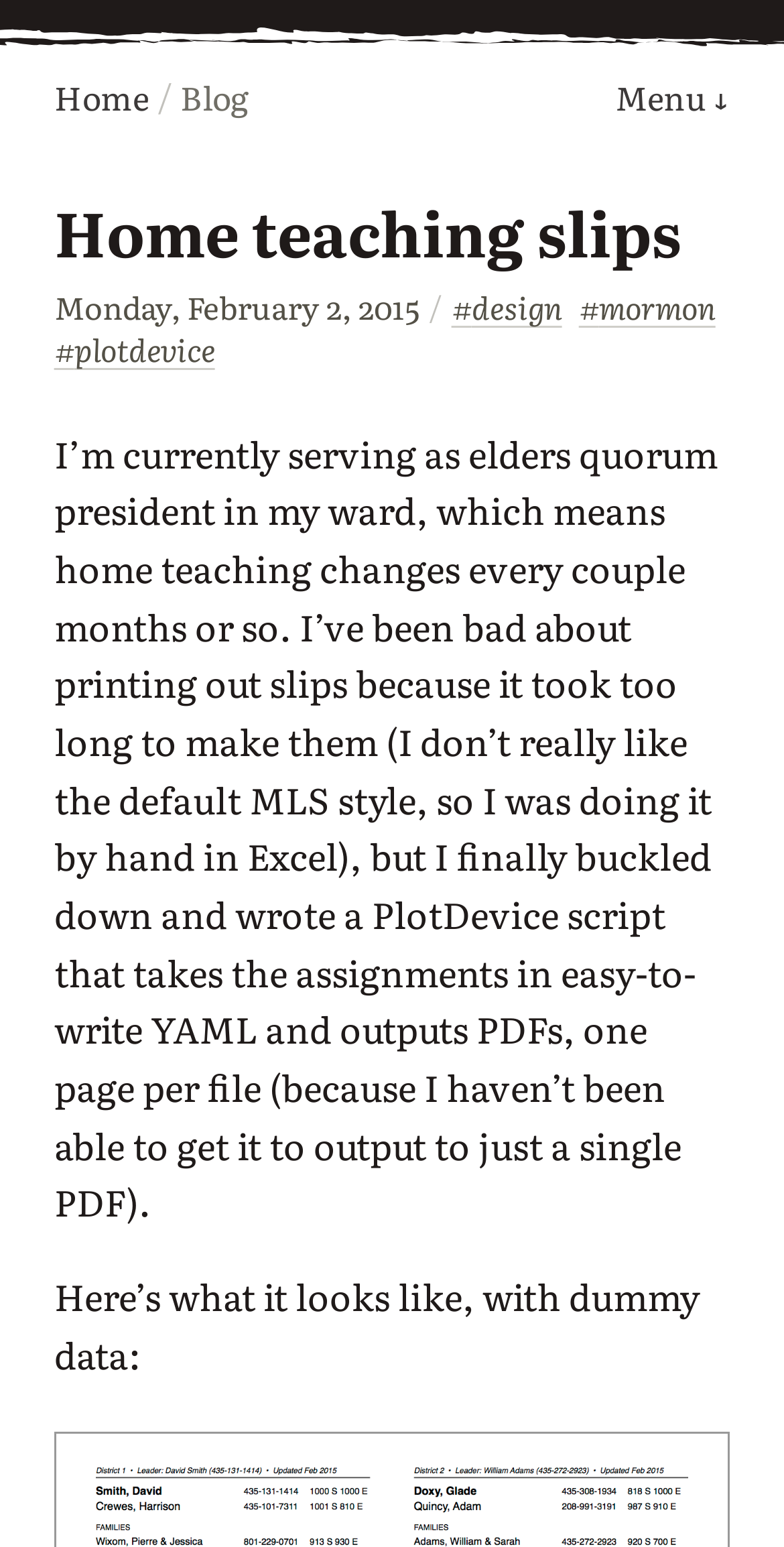Based on the element description: "Menu ↓", identify the UI element and provide its bounding box coordinates. Use four float numbers between 0 and 1, [left, top, right, bottom].

[0.785, 0.05, 0.931, 0.076]